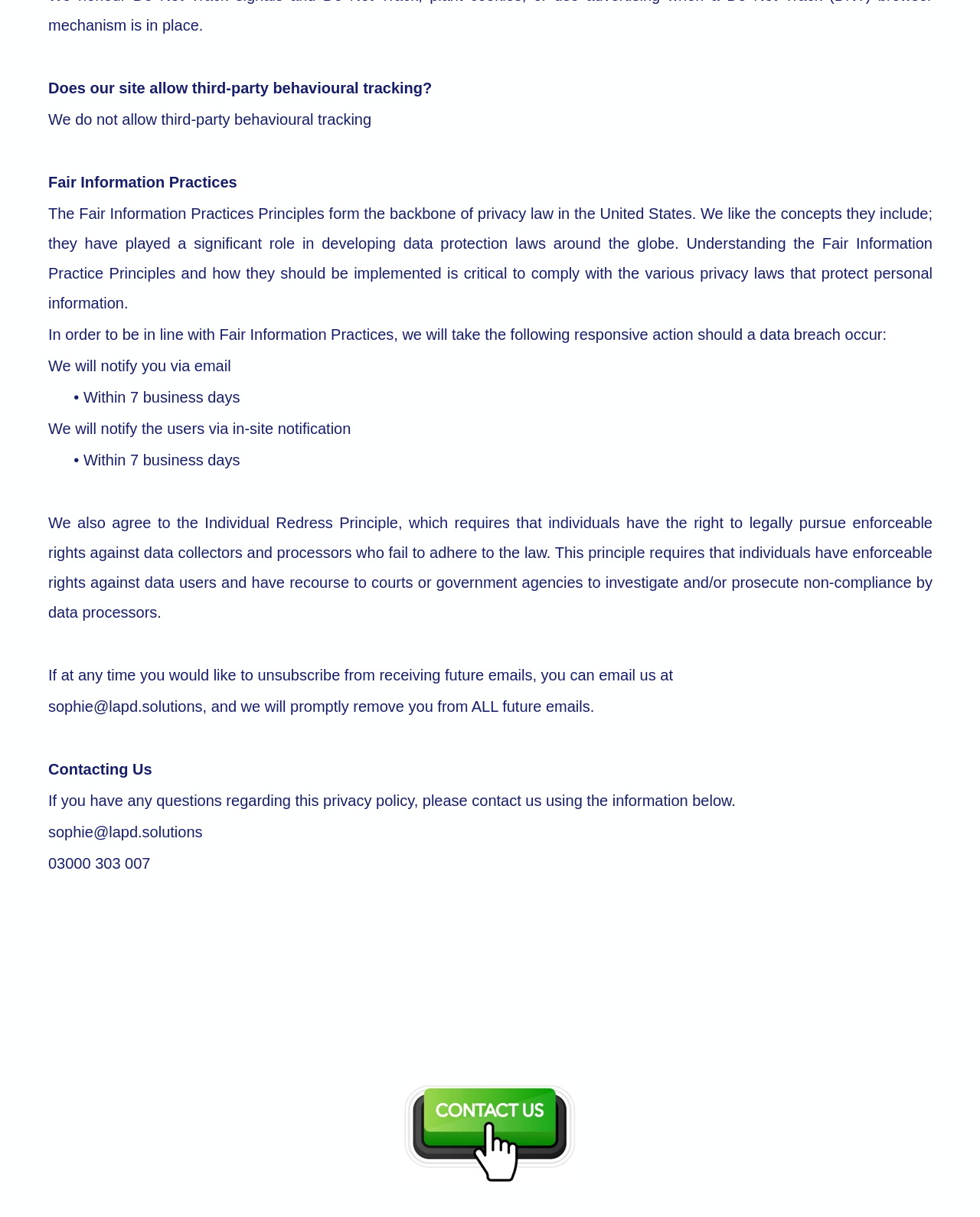What is the policy on third-party behavioural tracking?
Provide a well-explained and detailed answer to the question.

The webpage explicitly states 'We do not allow third-party behavioural tracking' which indicates that the website does not permit third-party behavioural tracking.